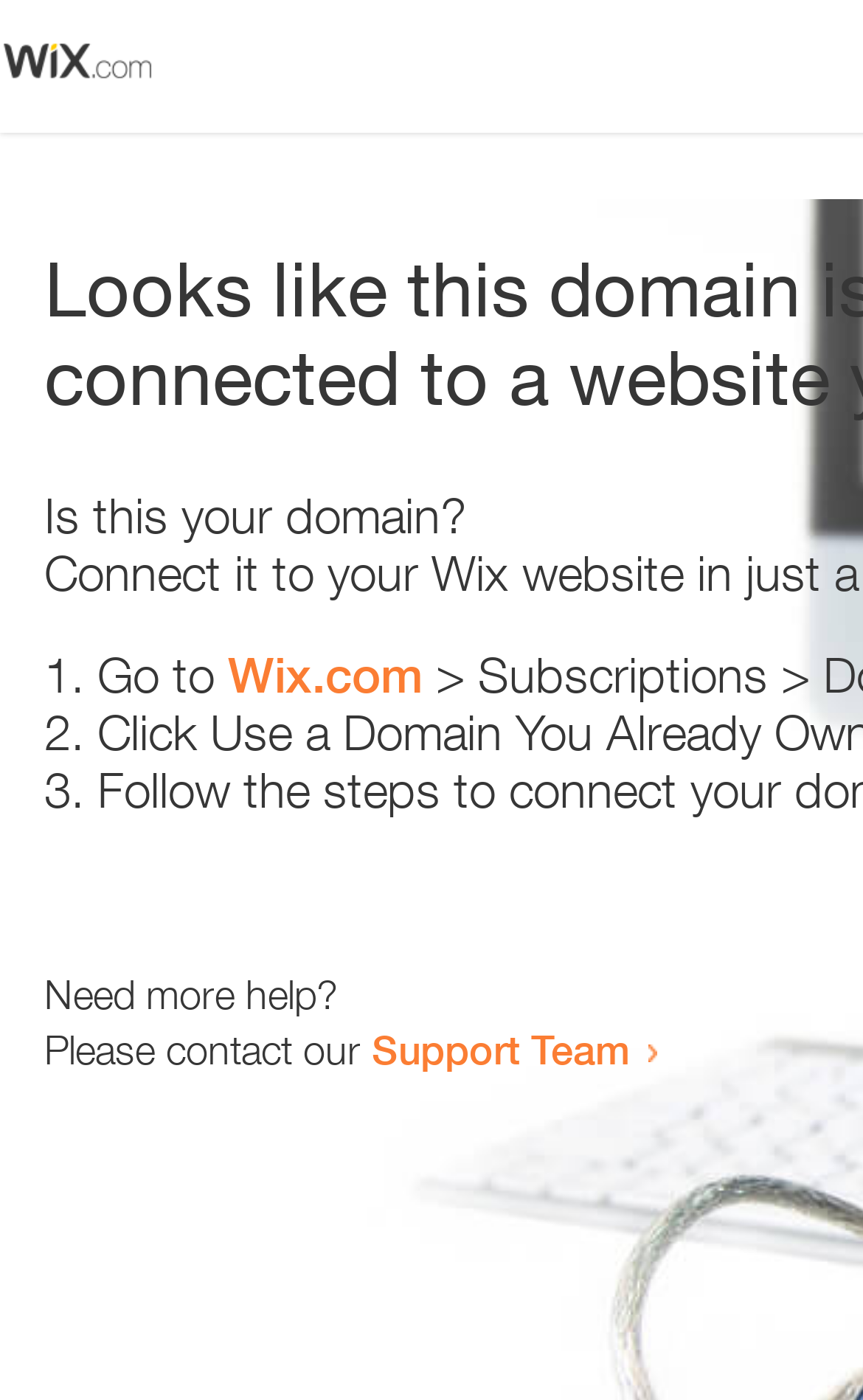Give a one-word or short-phrase answer to the following question: 
What is the link text in the second list item?

Wix.com